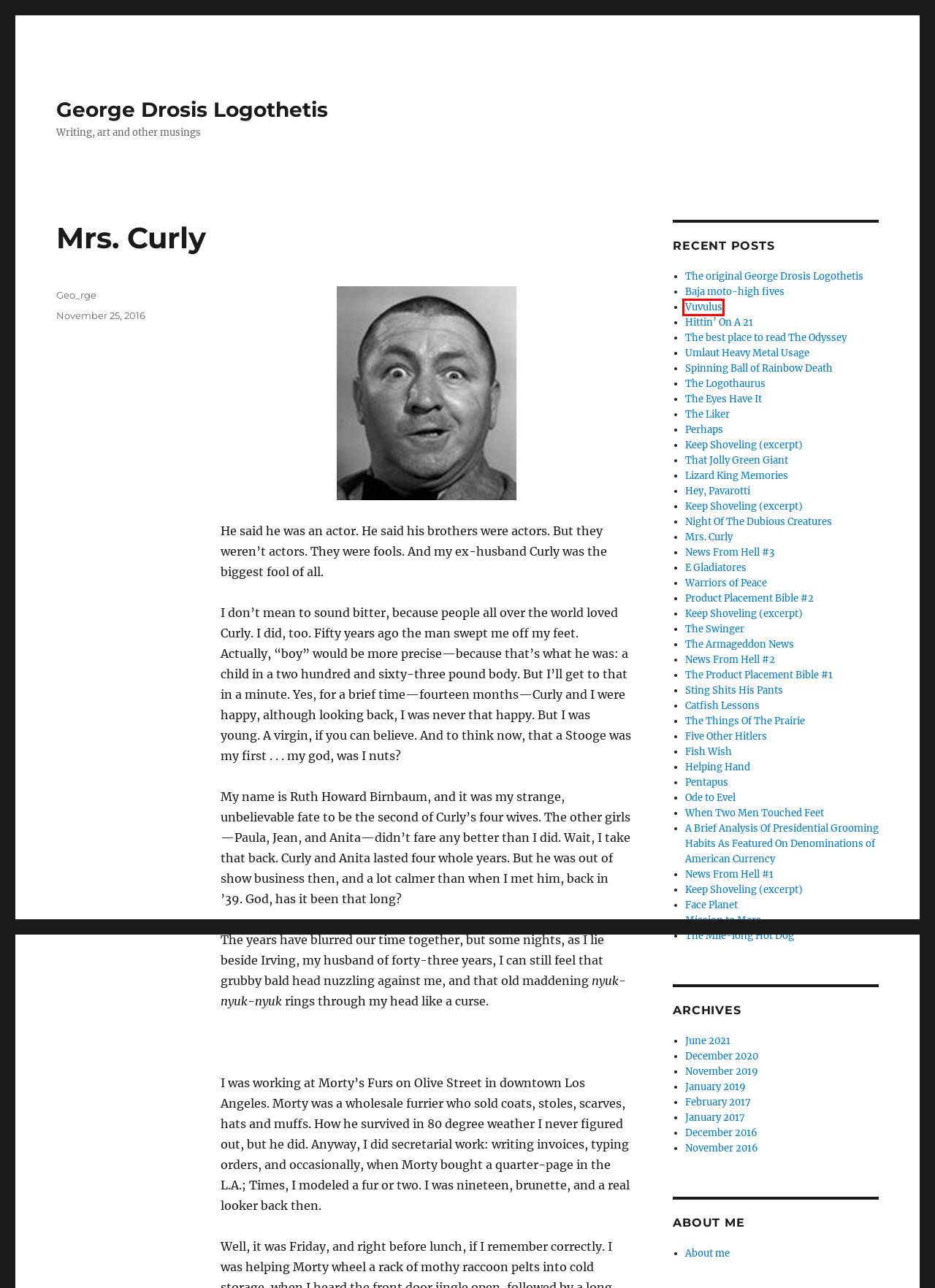You are presented with a screenshot of a webpage containing a red bounding box around a particular UI element. Select the best webpage description that matches the new webpage after clicking the element within the bounding box. Here are the candidates:
A. Lizard King Memories – George Drosis Logothetis
B. Sting Shits His Pants – George Drosis Logothetis
C. Mission to Mars – George Drosis Logothetis
D. Umlaut Heavy Metal Usage – George Drosis Logothetis
E. Vuvulus – George Drosis Logothetis
F. Baja moto-high fives – George Drosis Logothetis
G. June 2021 – George Drosis Logothetis
H. December 2020 – George Drosis Logothetis

E